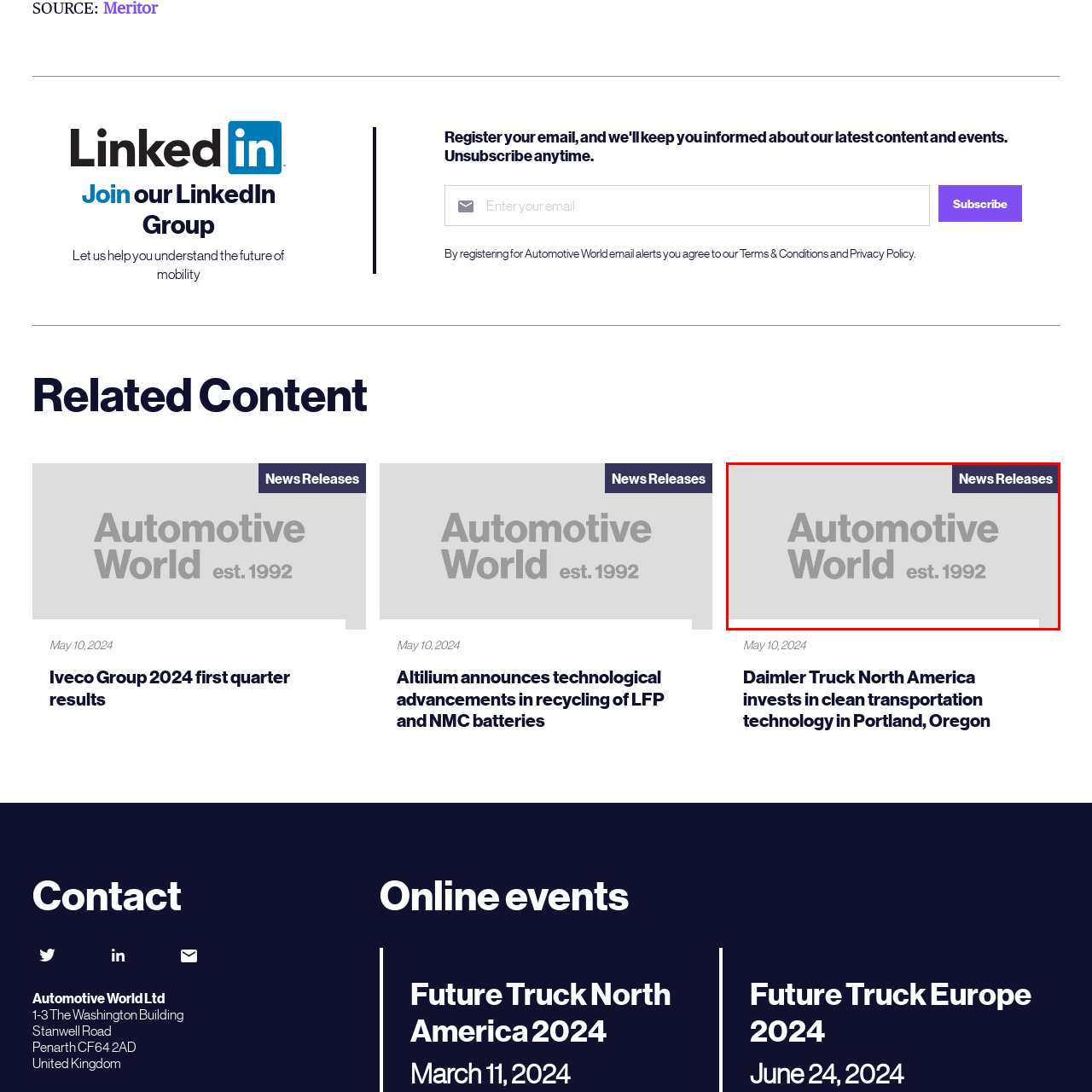What is the tone conveyed by the color scheme?
Inspect the image enclosed in the red bounding box and provide a thorough answer based on the information you see.

The color scheme of the logo and header appears professional, which supports the credibility and importance of the news being presented, appealing to industry professionals and stakeholders.